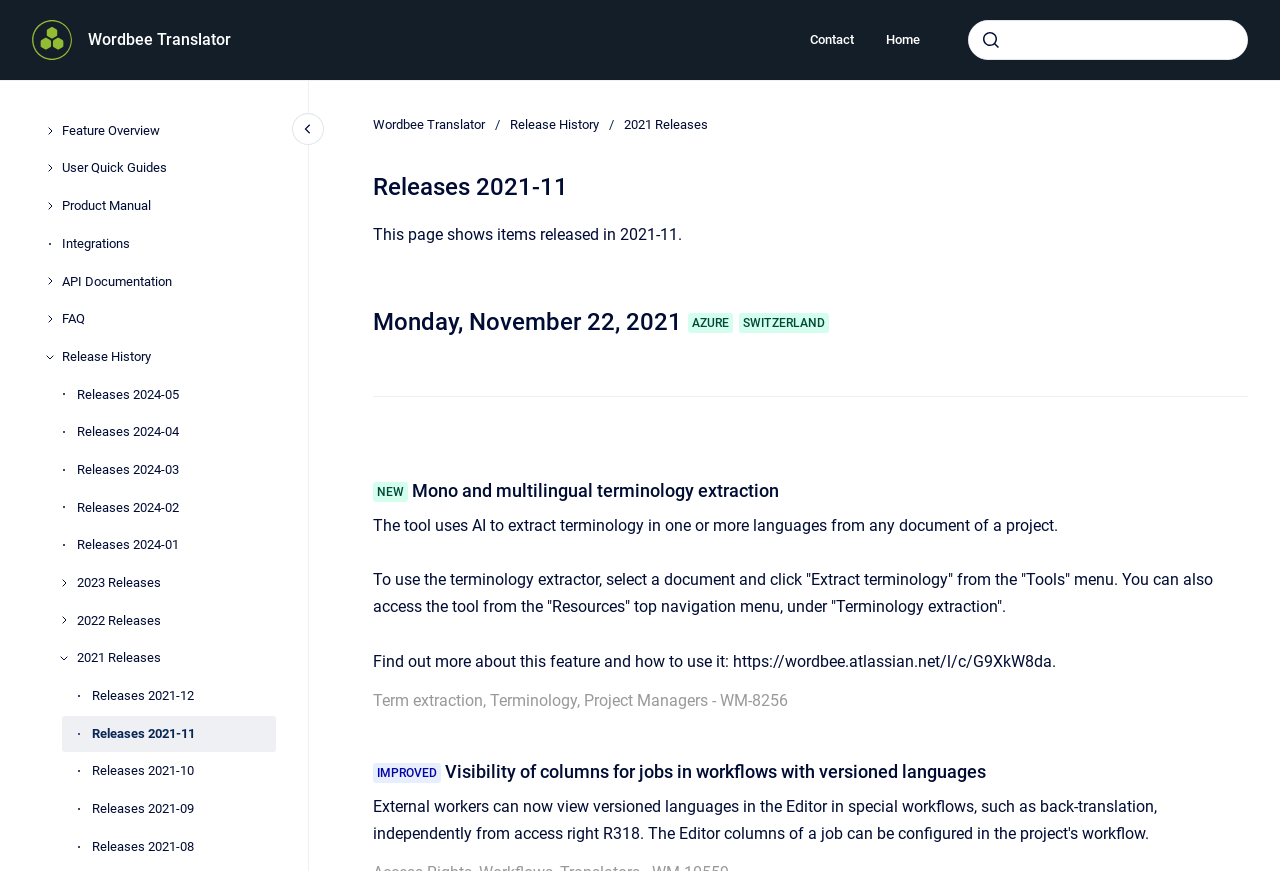Please specify the bounding box coordinates in the format (top-left x, top-left y, bottom-right x, bottom-right y), with all values as floating point numbers between 0 and 1. Identify the bounding box of the UI element described by: 2021 Releases

[0.06, 0.736, 0.216, 0.776]